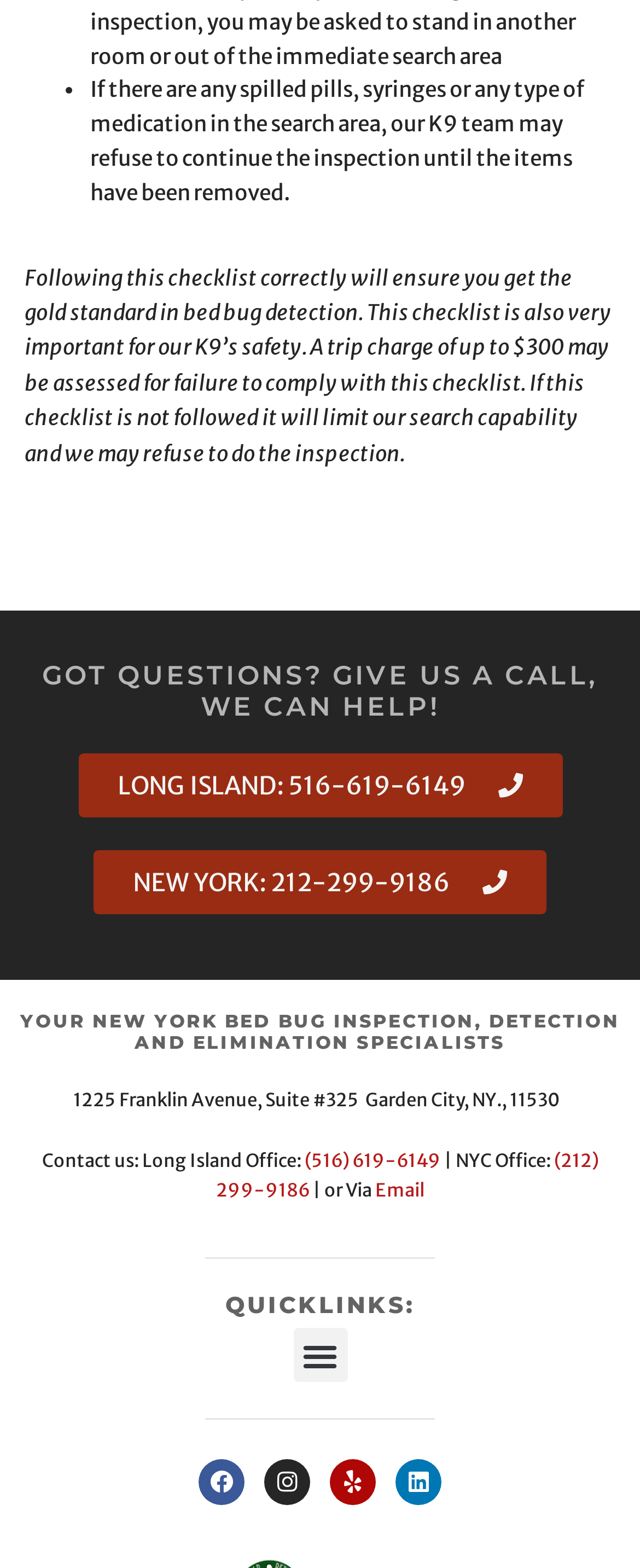What is the phone number for the Long Island office?
Please provide a detailed answer to the question.

The phone number can be found in the link element, which is located below the 'Contact us: Long Island Office:' static text element.